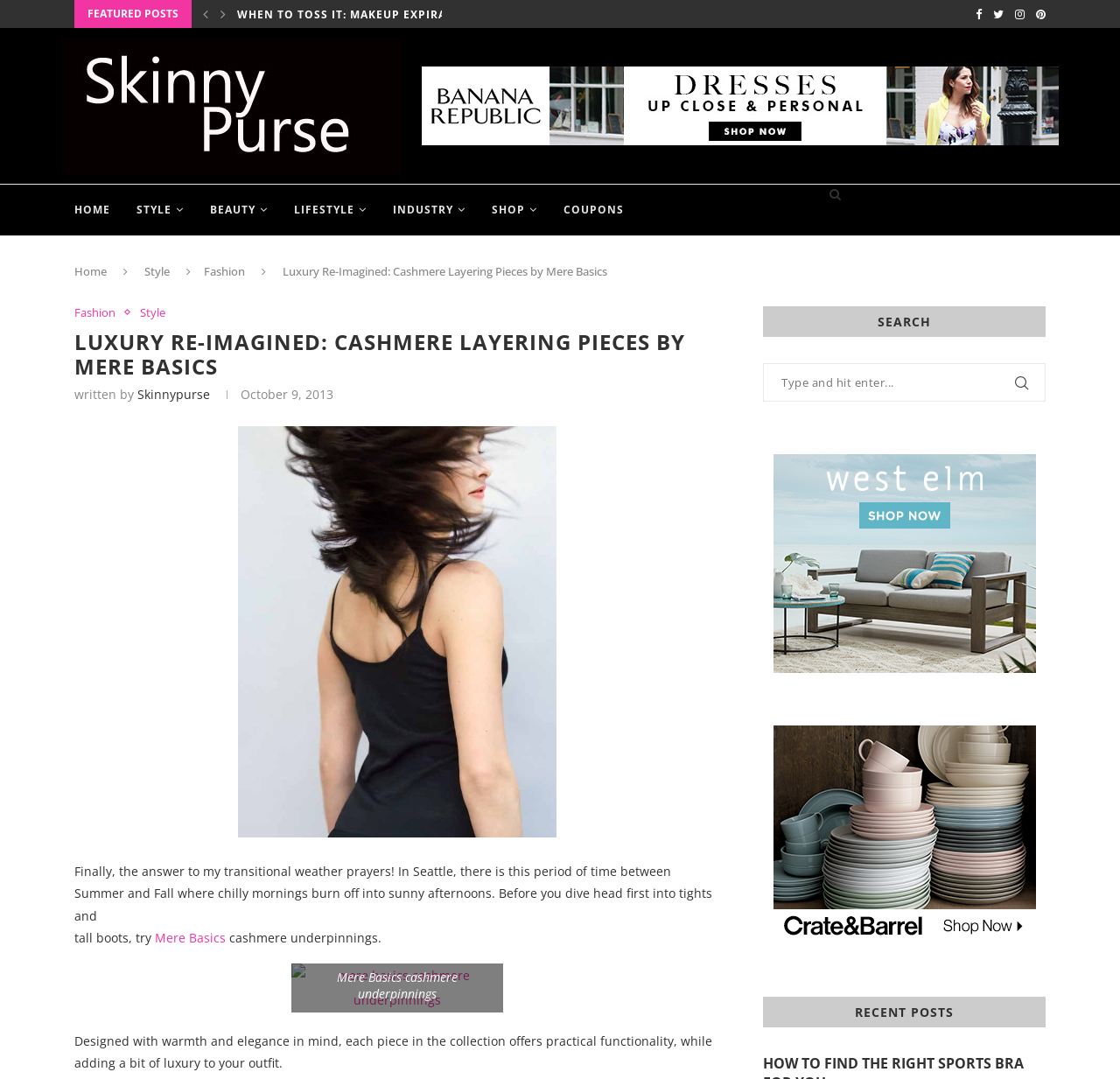What is the purpose of the search bar?
Look at the image and respond with a one-word or short-phrase answer.

To search the blog